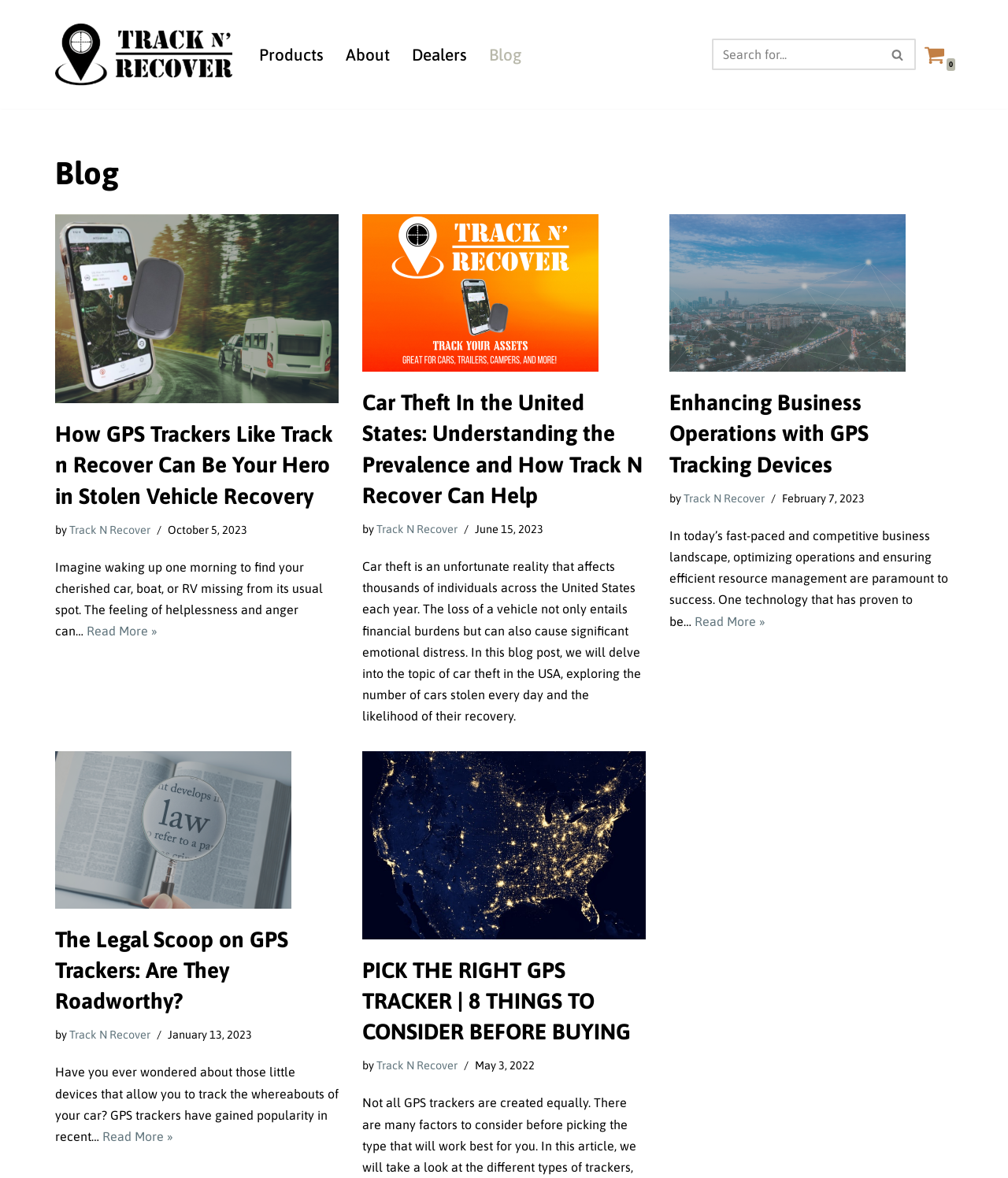Specify the bounding box coordinates of the area that needs to be clicked to achieve the following instruction: "Read the blog post about GPS trackers and stolen vehicle recovery".

[0.055, 0.182, 0.336, 0.342]